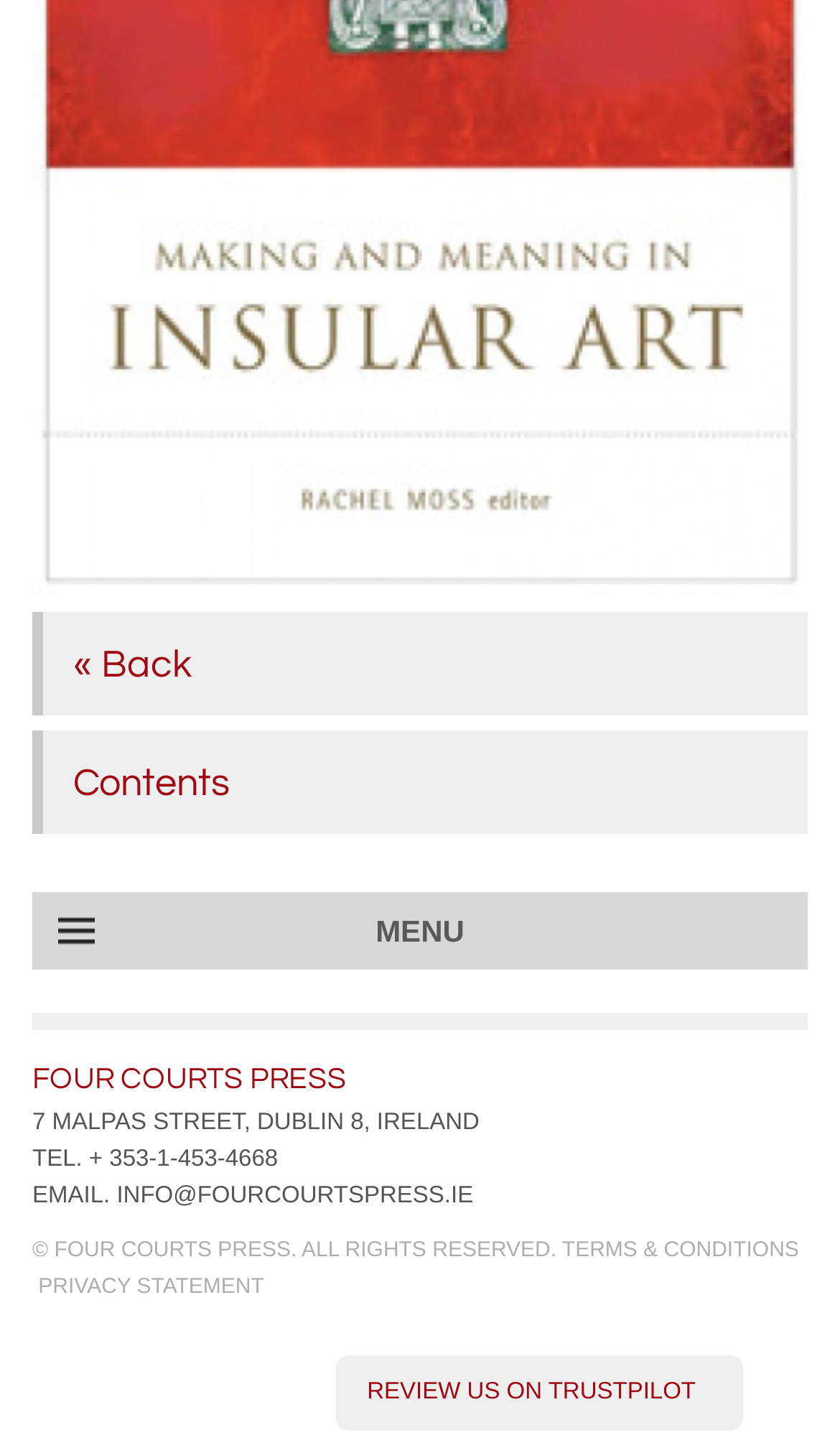Please find the bounding box coordinates in the format (top-left x, top-left y, bottom-right x, bottom-right y) for the given element description. Ensure the coordinates are floating point numbers between 0 and 1. Description: Terms & Conditions

[0.669, 0.856, 0.951, 0.873]